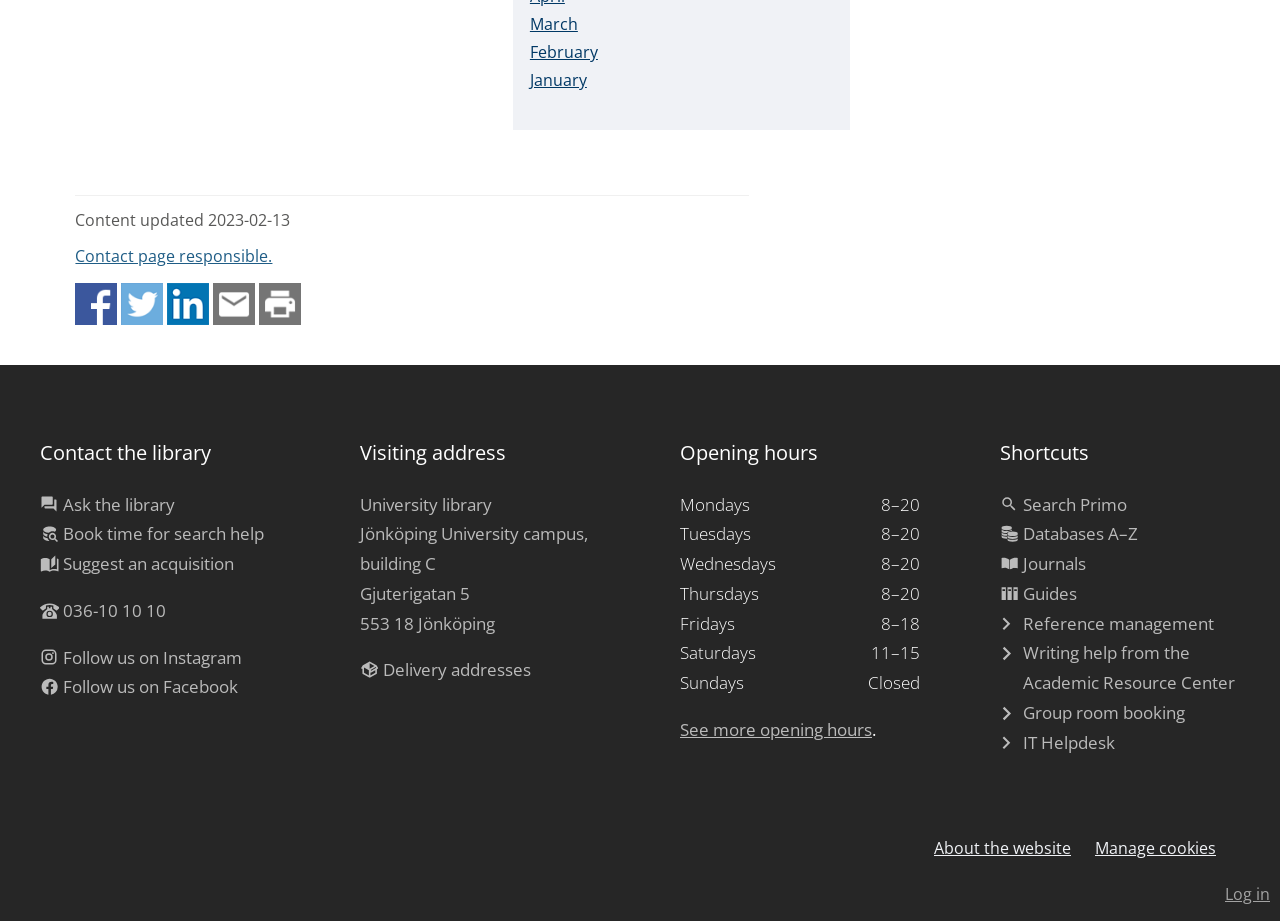Identify the bounding box coordinates of the element that should be clicked to fulfill this task: "Share this page on Facebook". The coordinates should be provided as four float numbers between 0 and 1, i.e., [left, top, right, bottom].

[0.059, 0.334, 0.092, 0.358]